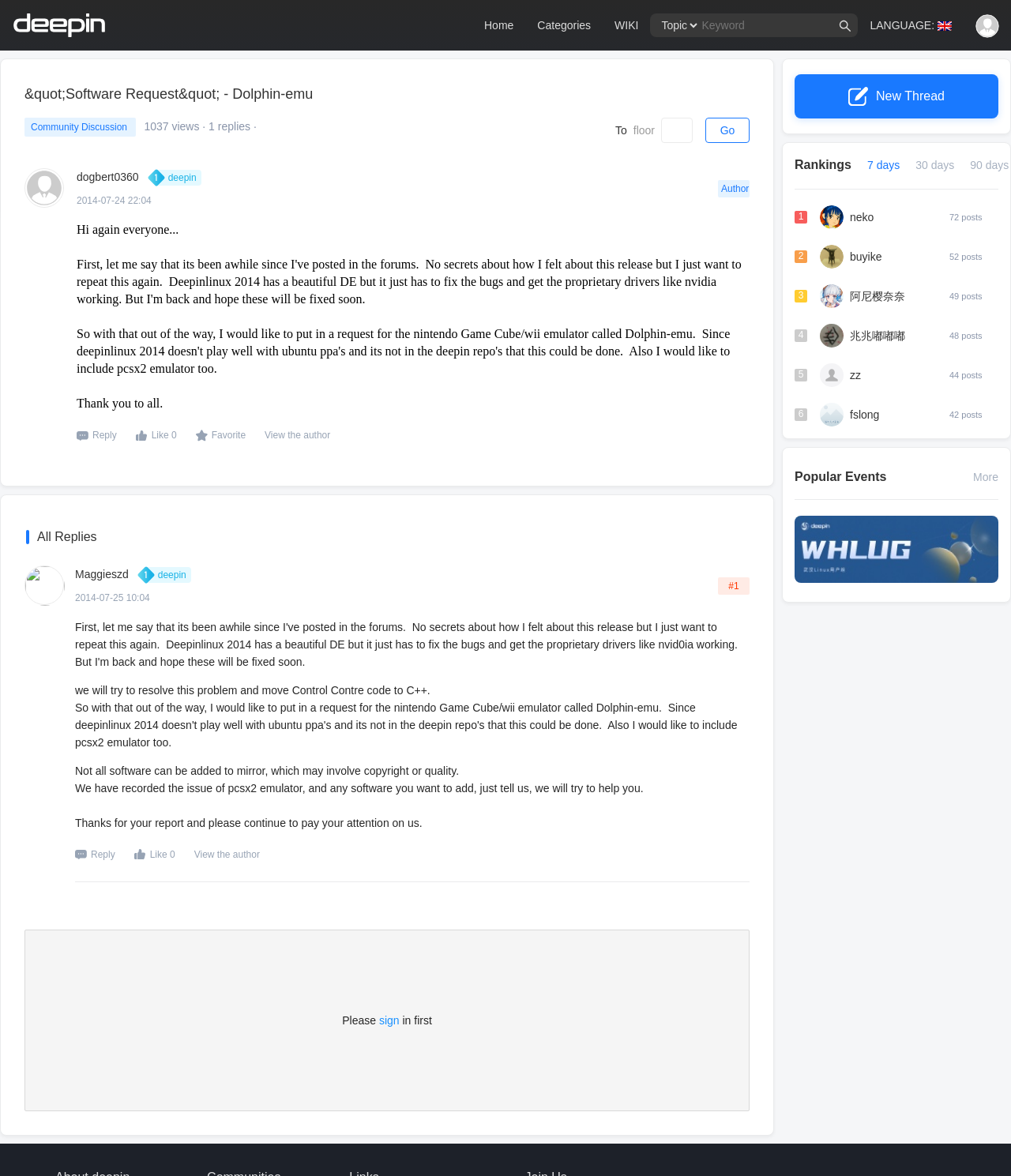Please determine the bounding box coordinates of the section I need to click to accomplish this instruction: "View the author's profile".

[0.262, 0.365, 0.327, 0.375]